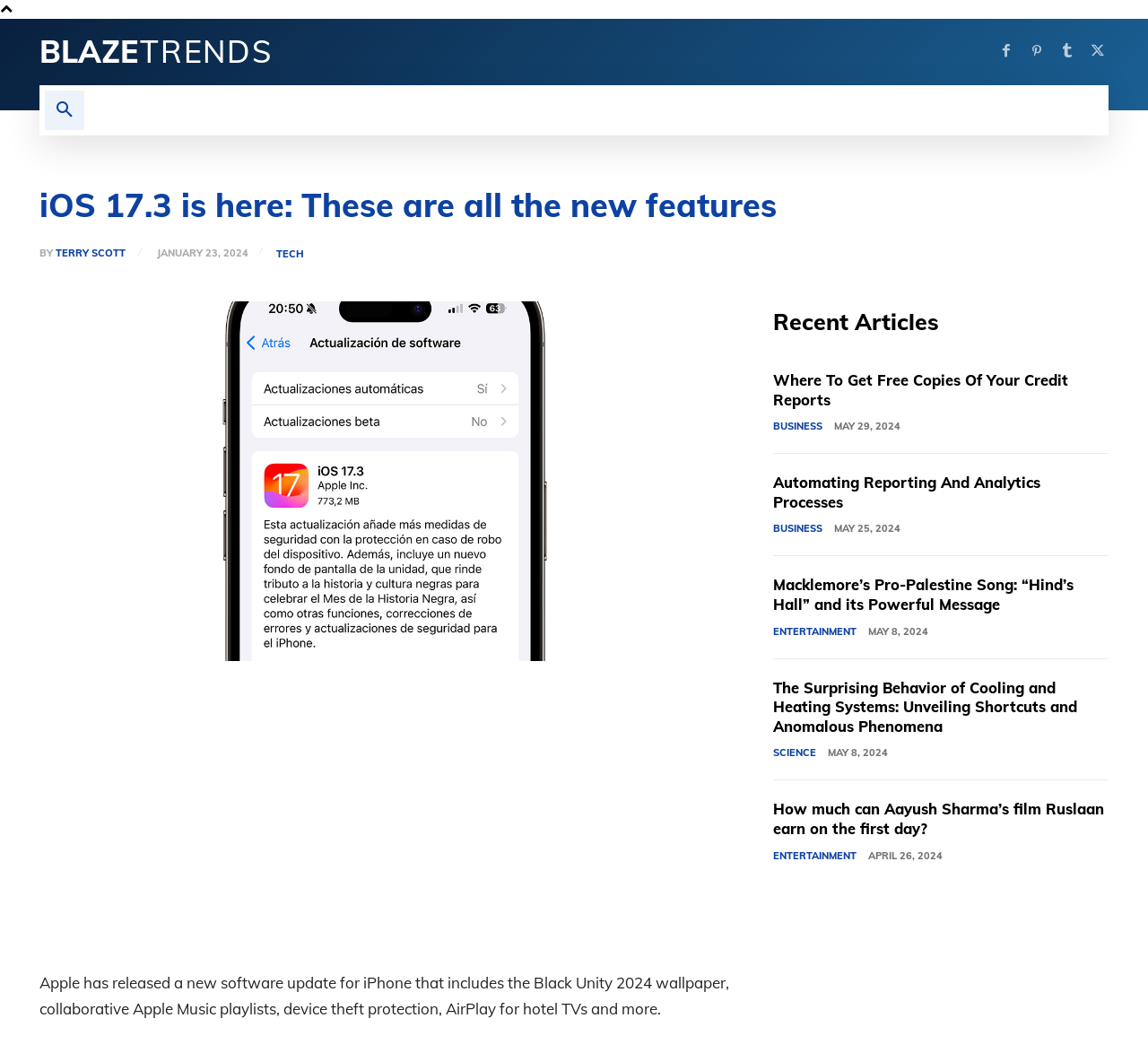Can you give a detailed response to the following question using the information from the image? What is the topic of the article?

The topic of the article can be determined by looking at the main heading 'iOS 17.3 is here: These are all the new features' which suggests that the article is about the new features of iOS 17.3.